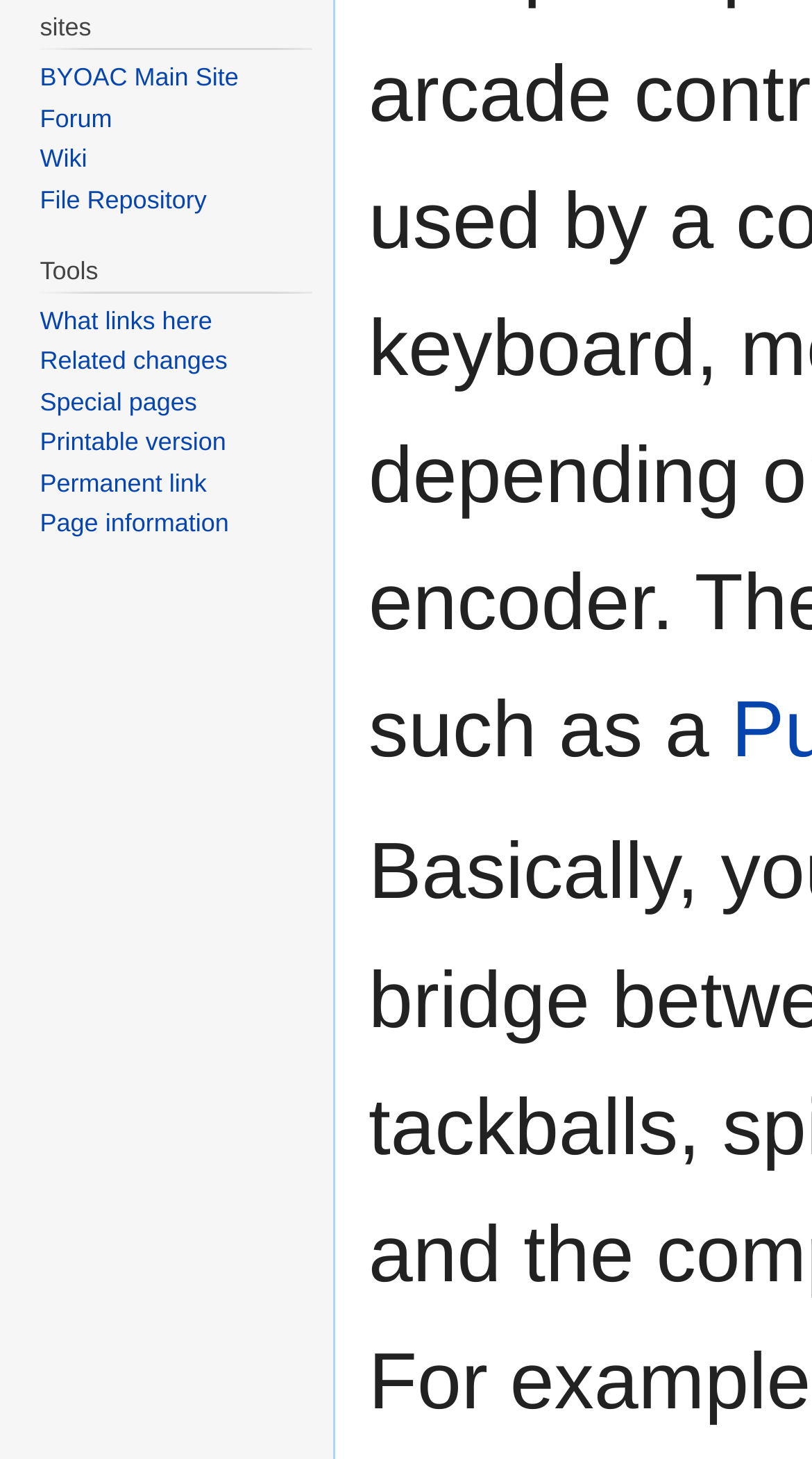Given the element description Wiki, identify the bounding box coordinates for the UI element on the webpage screenshot. The format should be (top-left x, top-left y, bottom-right x, bottom-right y), with values between 0 and 1.

[0.049, 0.099, 0.107, 0.119]